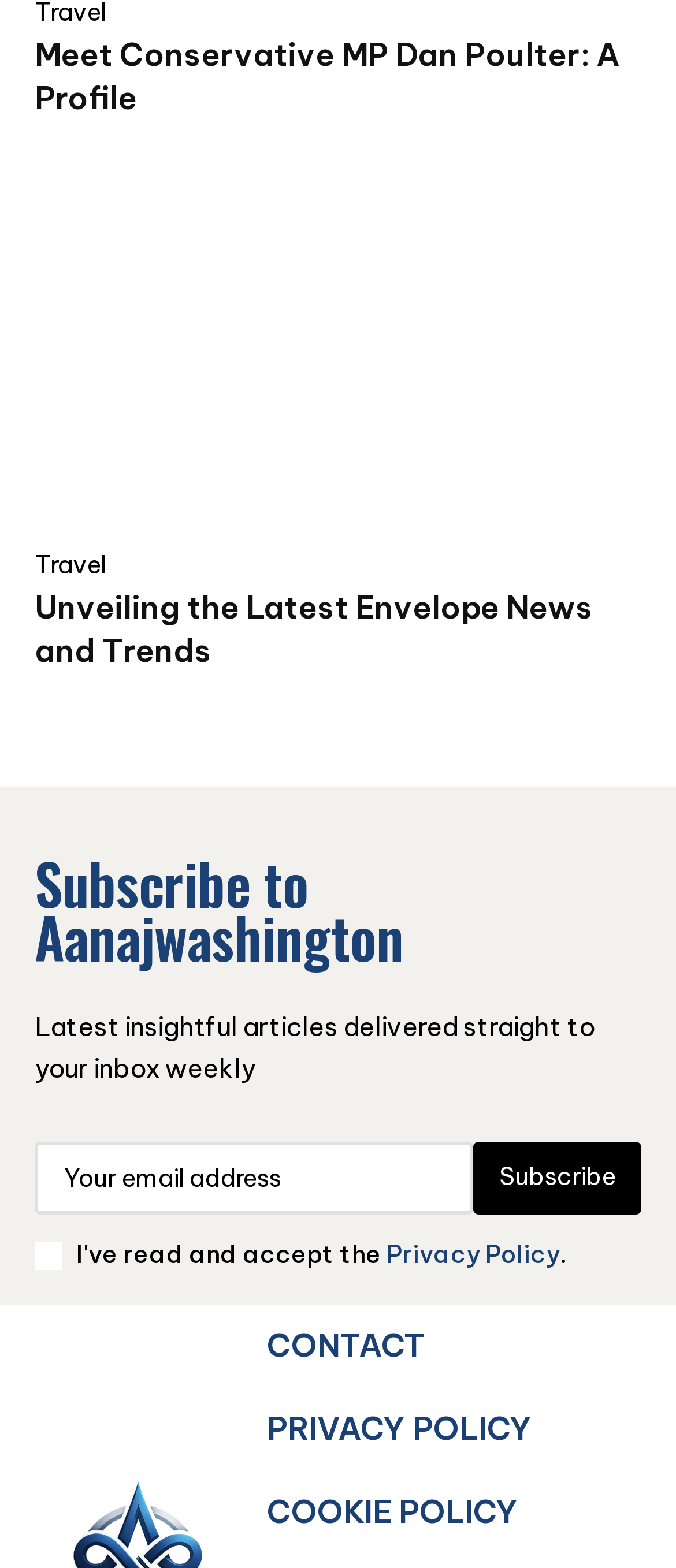Answer the following inquiry with a single word or phrase:
What is the purpose of the textbox?

Enter email